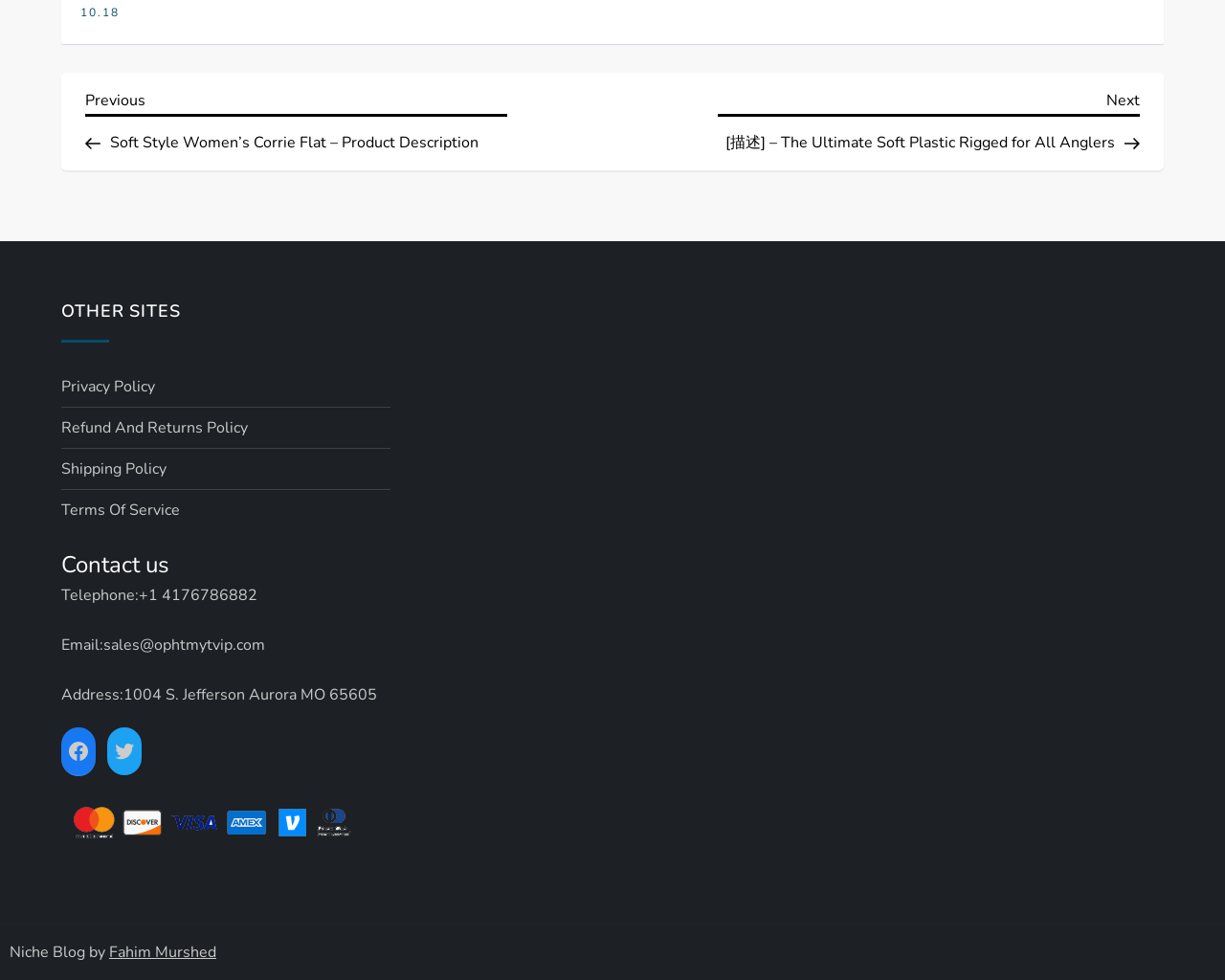Pinpoint the bounding box coordinates of the area that should be clicked to complete the following instruction: "View privacy policy". The coordinates must be given as four float numbers between 0 and 1, i.e., [left, top, right, bottom].

[0.05, 0.381, 0.127, 0.408]